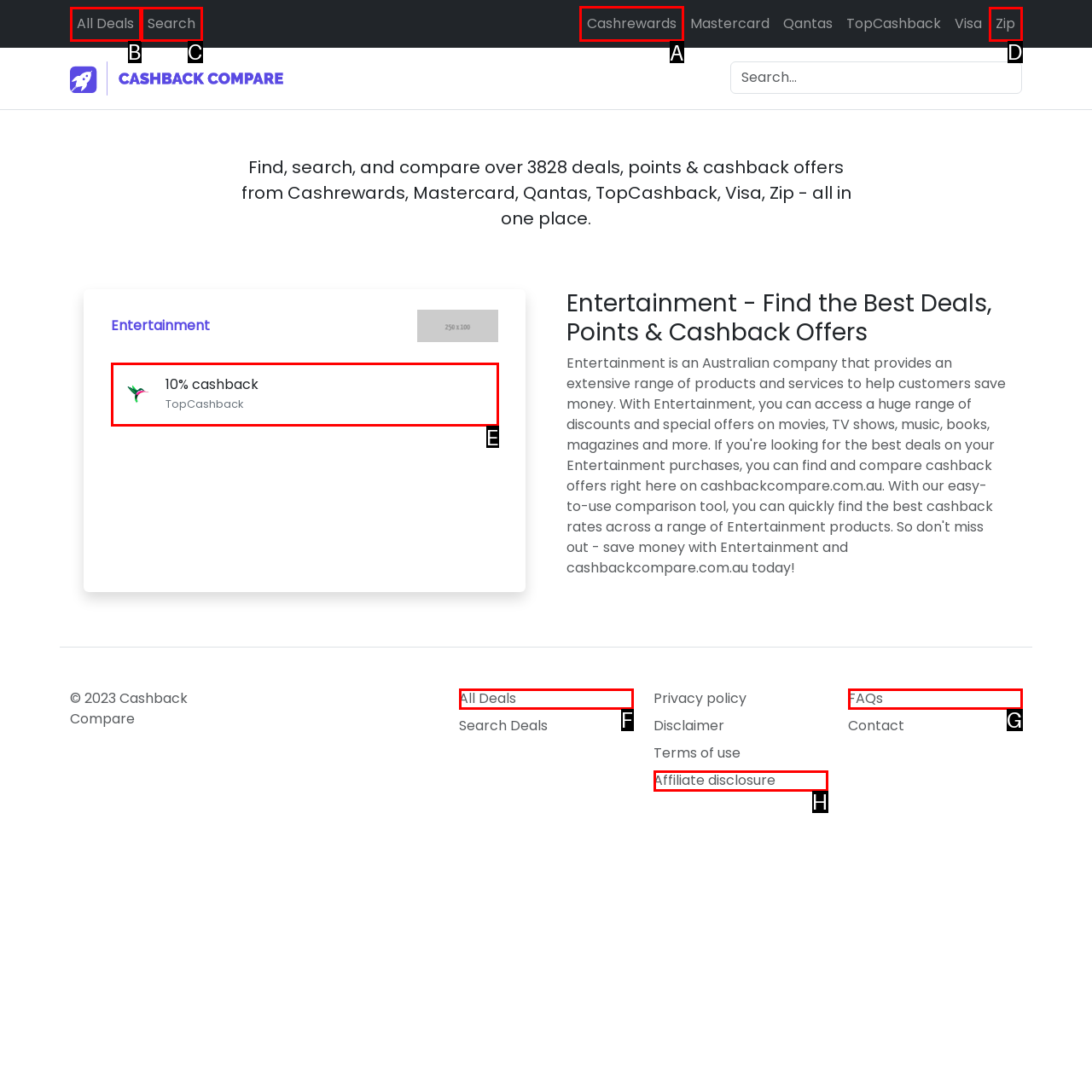Select the letter of the UI element you need to click to complete this task: Visit Cashrewards.

A